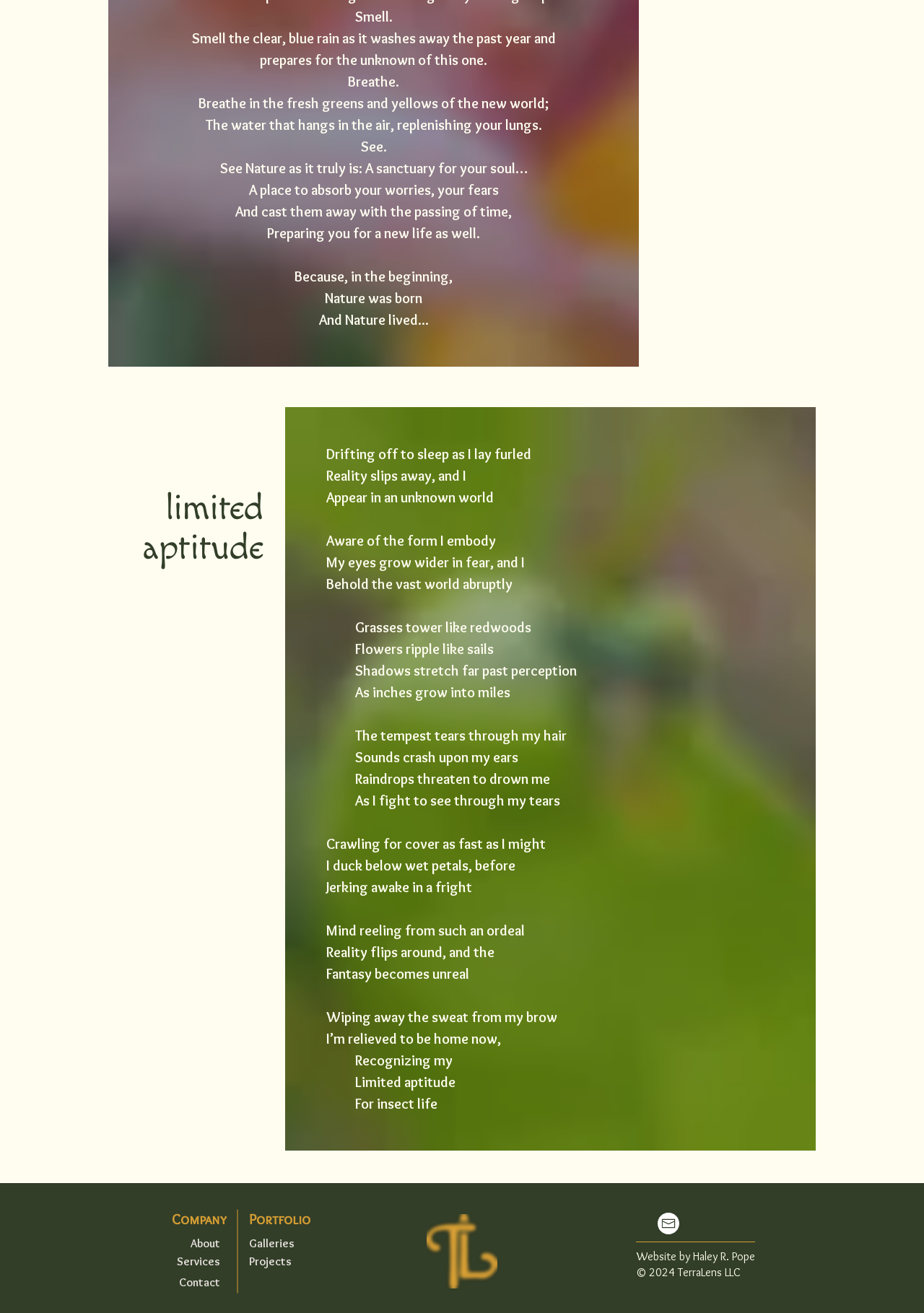Given the element description: "#comp-lg5ohqtb svg [data-color="1"] {fill: #FFFFFF;}", predict the bounding box coordinates of the UI element it refers to, using four float numbers between 0 and 1, i.e., [left, top, right, bottom].

[0.712, 0.924, 0.735, 0.94]